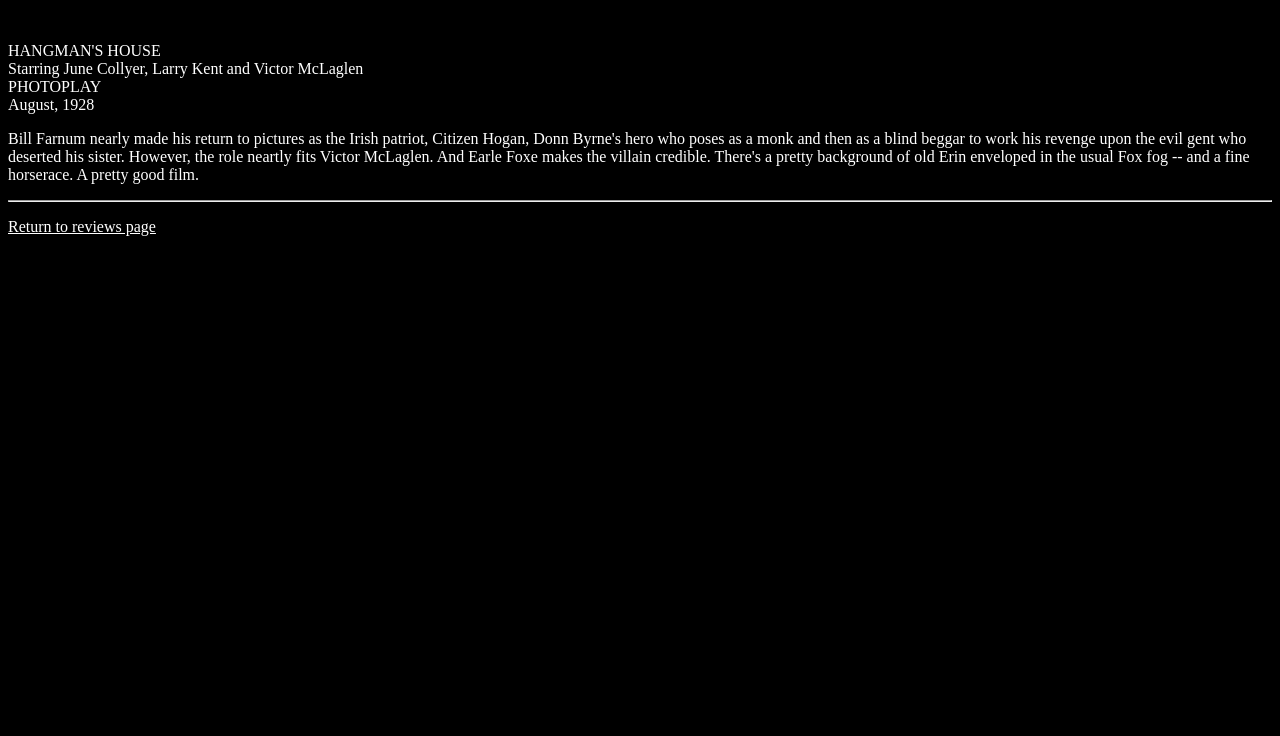Identify the bounding box coordinates for the UI element described as follows: "Return to reviews page". Ensure the coordinates are four float numbers between 0 and 1, formatted as [left, top, right, bottom].

[0.006, 0.296, 0.122, 0.319]